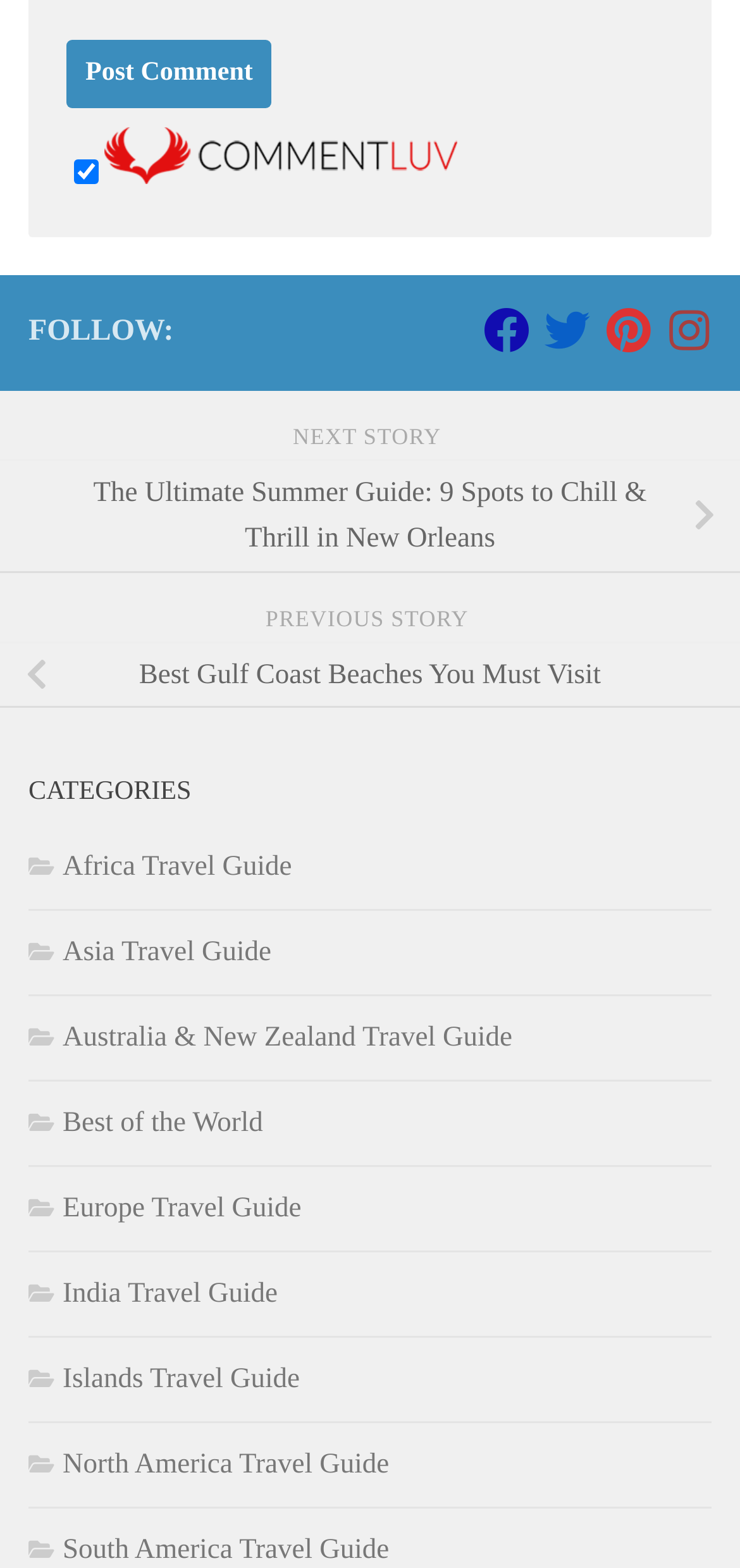Please give the bounding box coordinates of the area that should be clicked to fulfill the following instruction: "Explore the Africa Travel Guide". The coordinates should be in the format of four float numbers from 0 to 1, i.e., [left, top, right, bottom].

[0.038, 0.543, 0.394, 0.562]